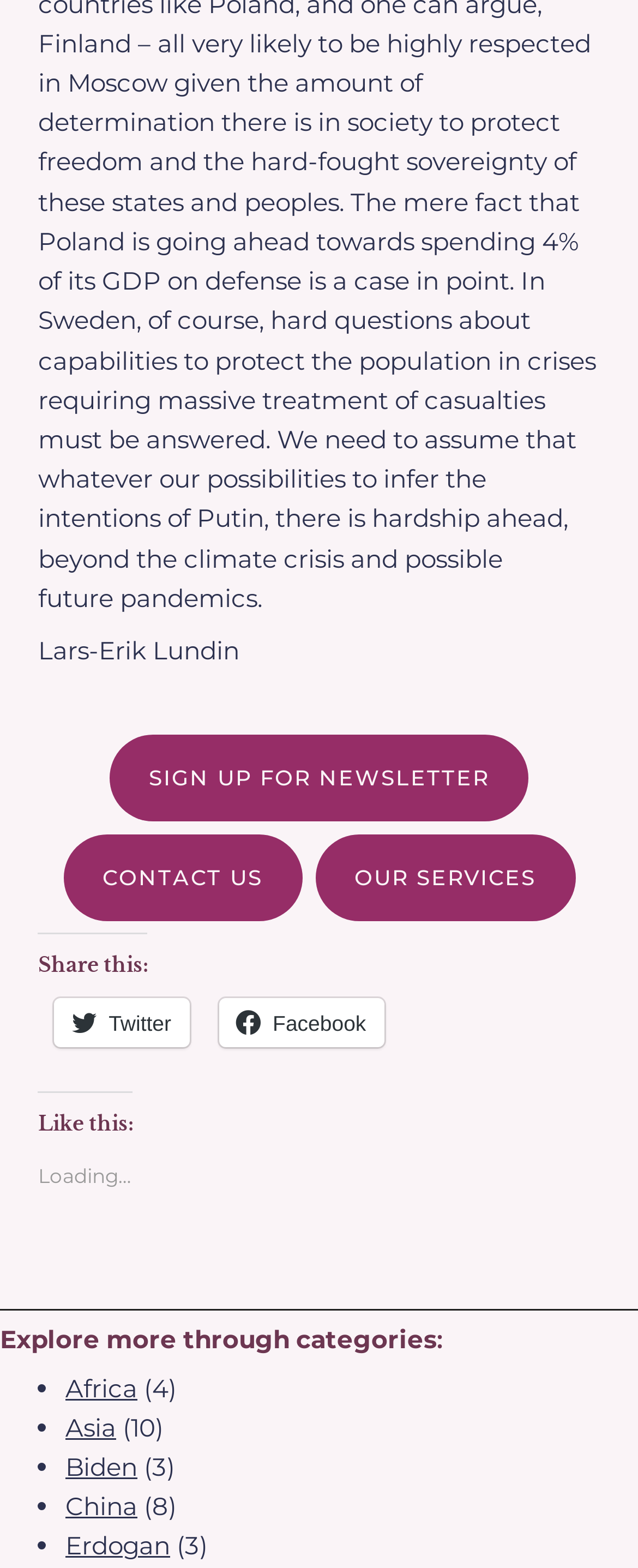Find the bounding box coordinates of the clickable element required to execute the following instruction: "Explore Africa". Provide the coordinates as four float numbers between 0 and 1, i.e., [left, top, right, bottom].

[0.103, 0.875, 0.215, 0.895]